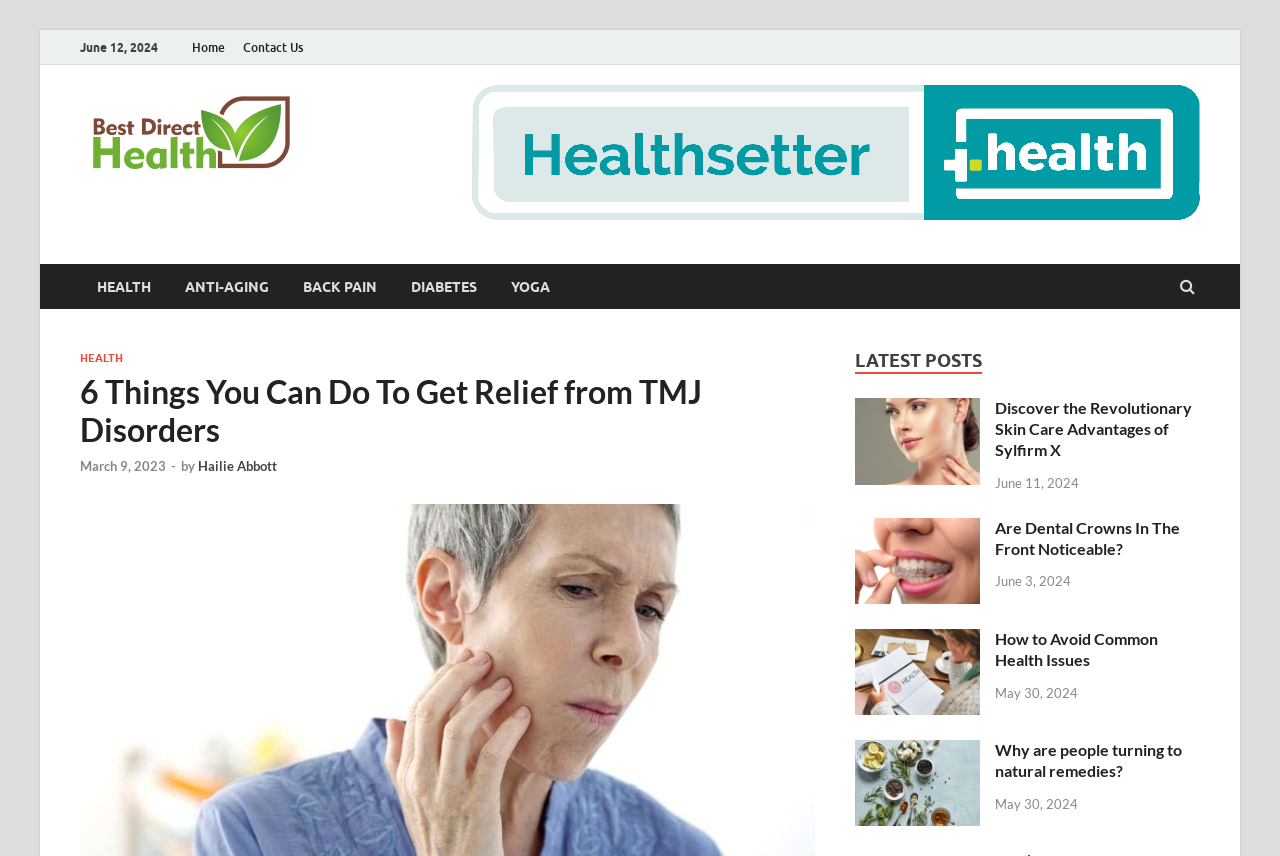Locate the bounding box coordinates of the area that needs to be clicked to fulfill the following instruction: "Check the latest post 'Discover the Revolutionary Skin Care Advantages of Sylfirm X'". The coordinates should be in the format of four float numbers between 0 and 1, namely [left, top, right, bottom].

[0.668, 0.468, 0.766, 0.49]